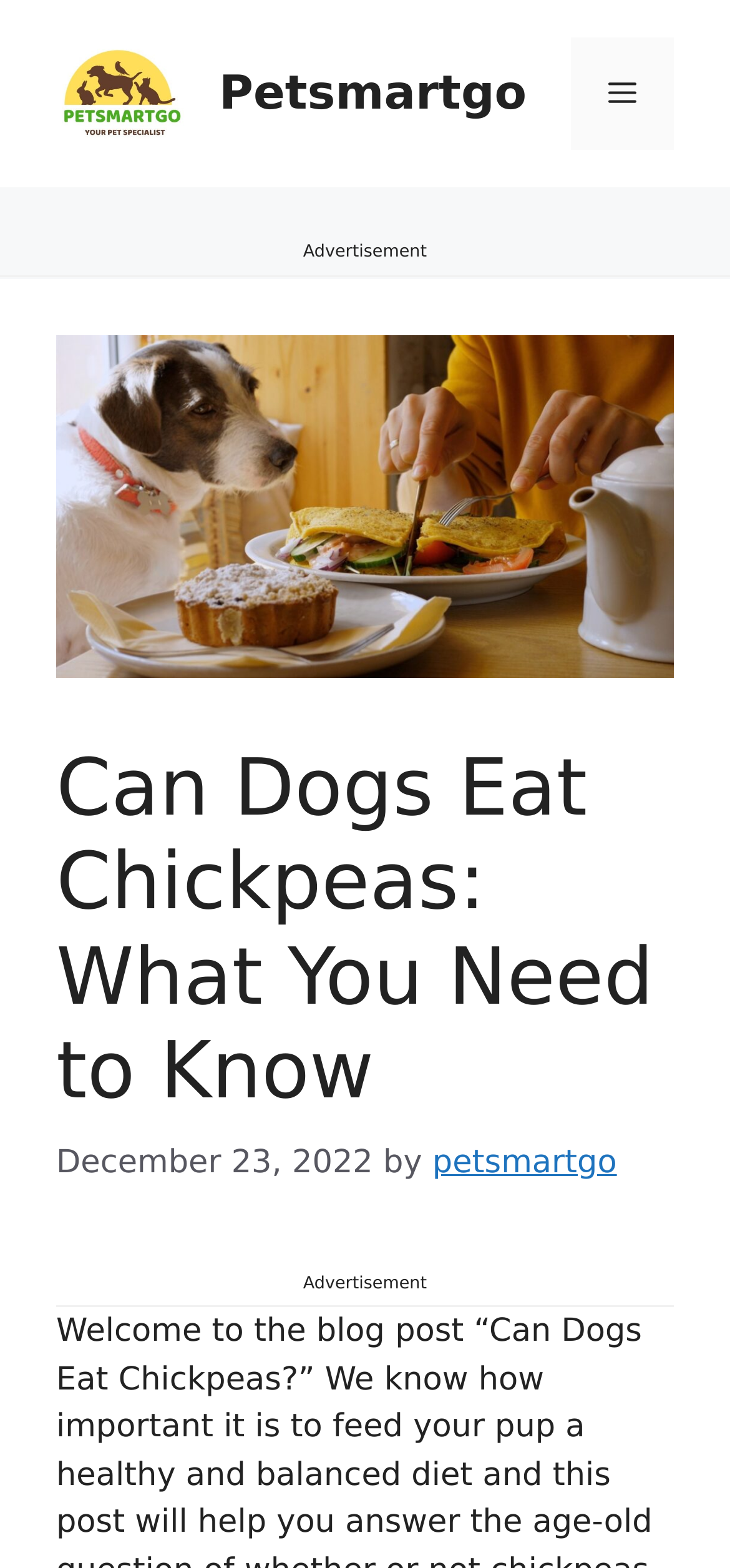What is the name of the website?
Can you provide an in-depth and detailed response to the question?

I found the name of the website by looking at the banner at the top of the webpage, which says 'Petsmartgo'.